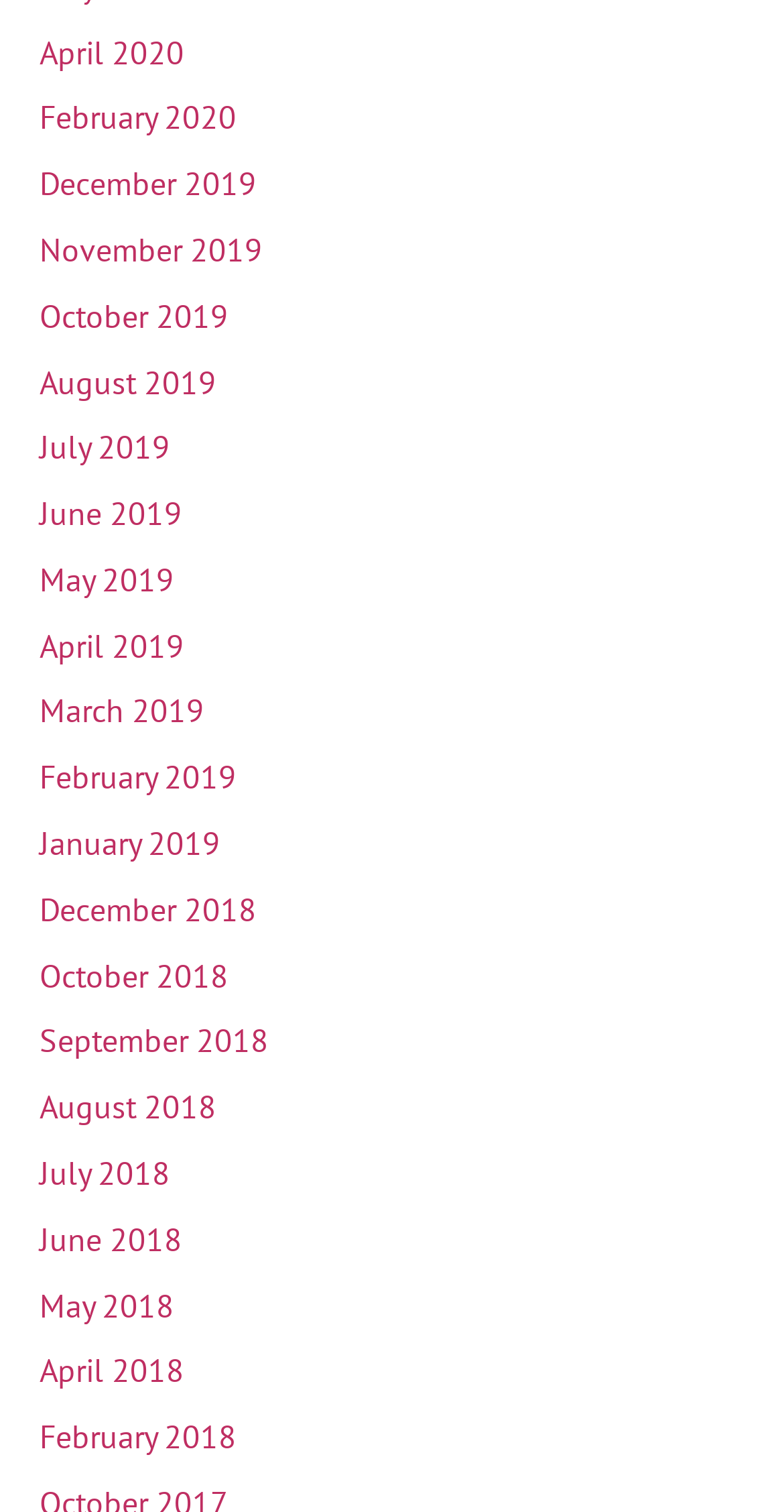Show me the bounding box coordinates of the clickable region to achieve the task as per the instruction: "view June 2018".

[0.05, 0.806, 0.232, 0.832]